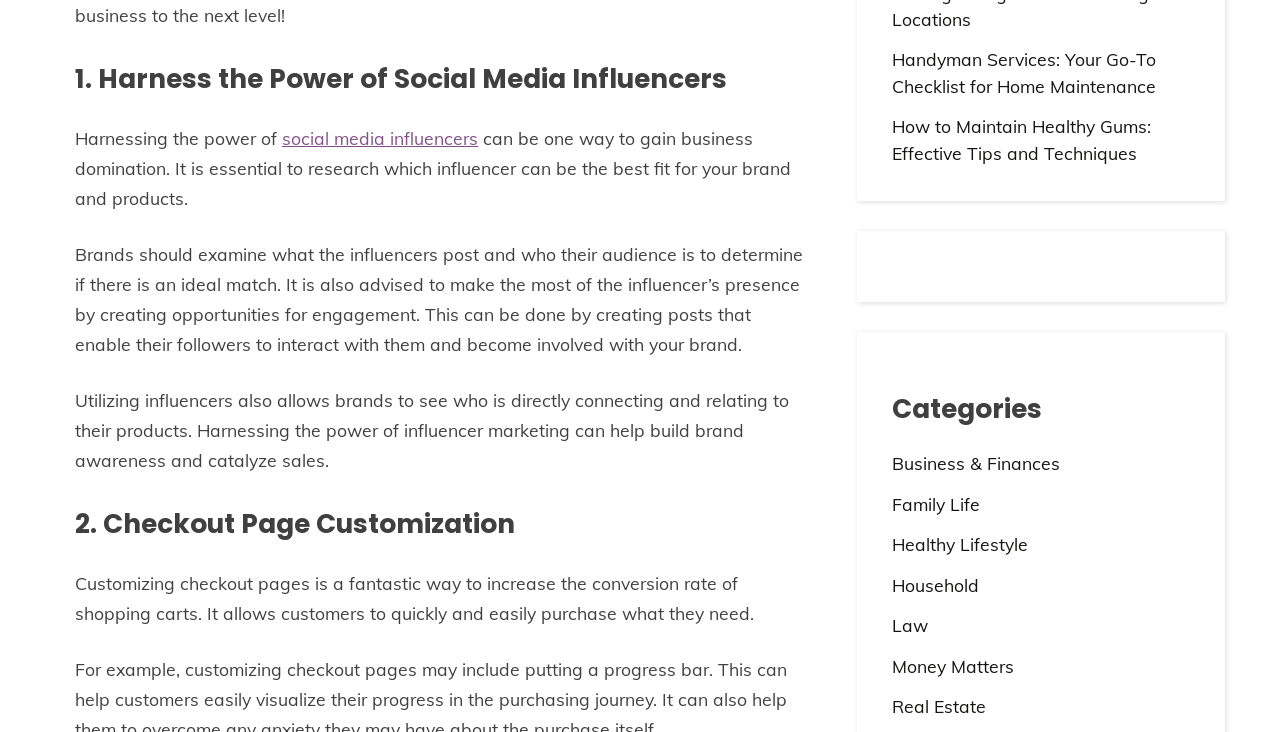What is the purpose of customizing checkout pages?
Using the image as a reference, answer the question with a short word or phrase.

Increase conversion rate